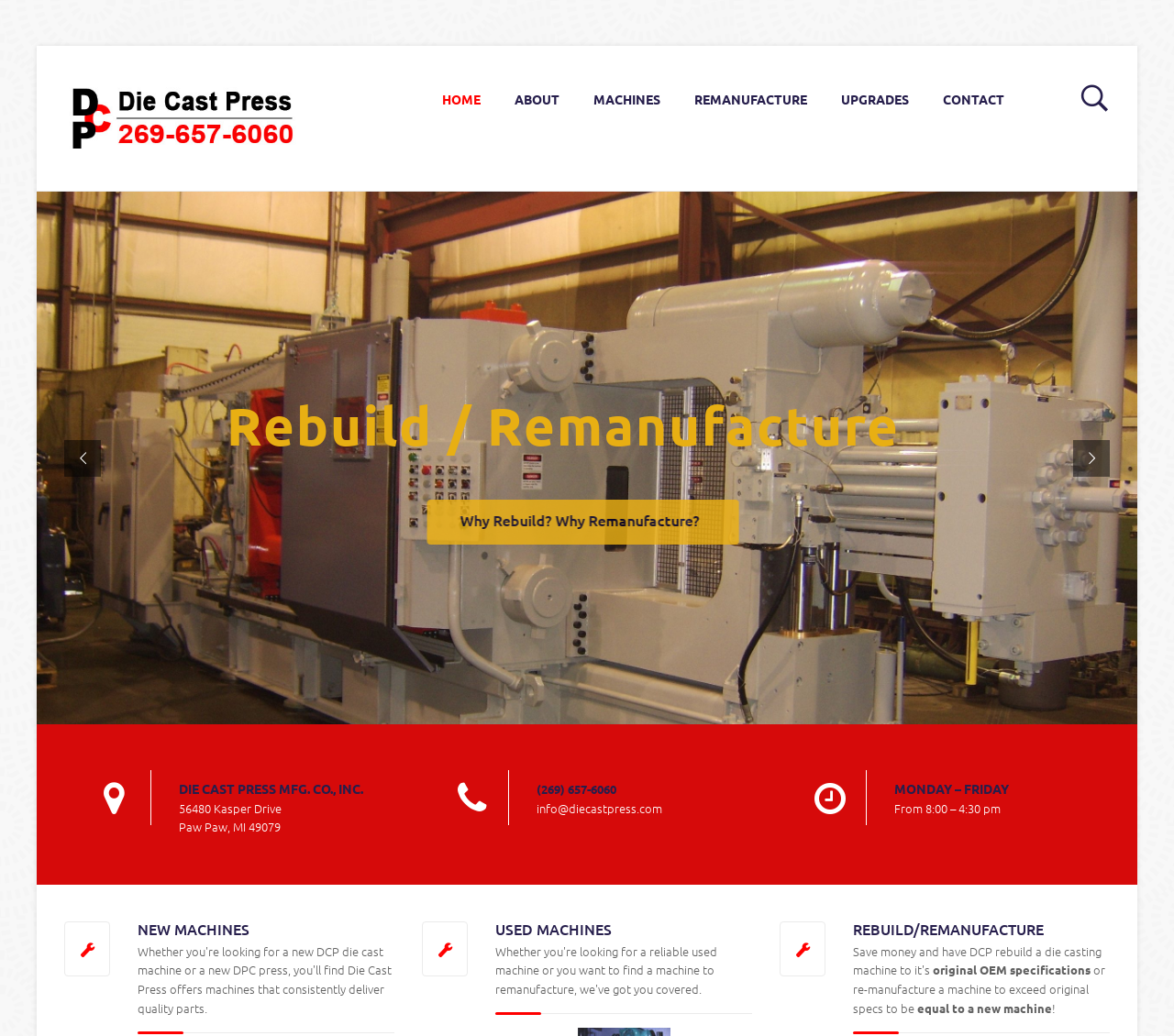Locate the UI element described by REMANUFACTURE in the provided webpage screenshot. Return the bounding box coordinates in the format (top-left x, top-left y, bottom-right x, bottom-right y), ensuring all values are between 0 and 1.

[0.578, 0.045, 0.7, 0.146]